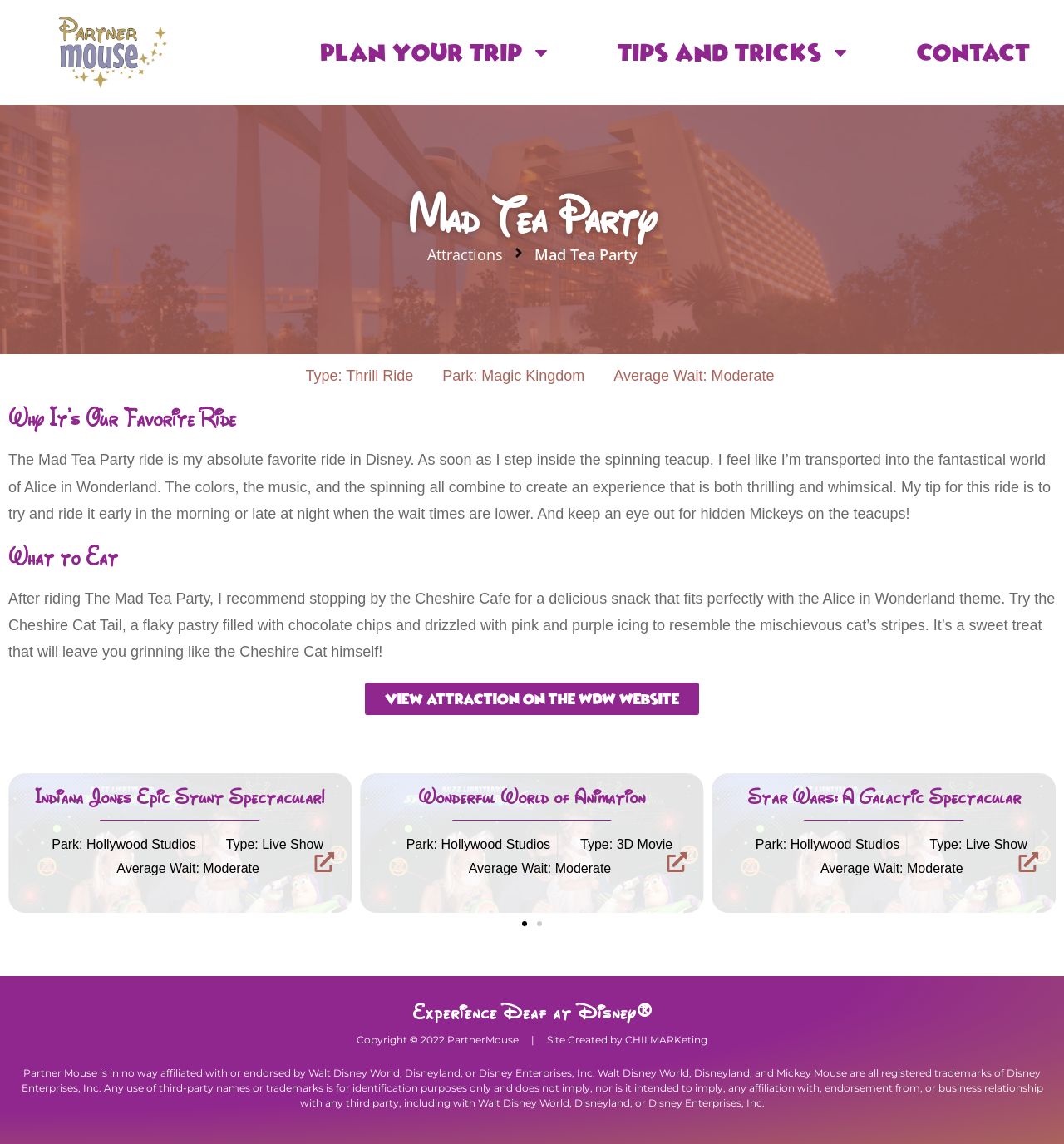What is the recommended snack after riding?
Based on the image, respond with a single word or phrase.

Cheshire Cat Tail